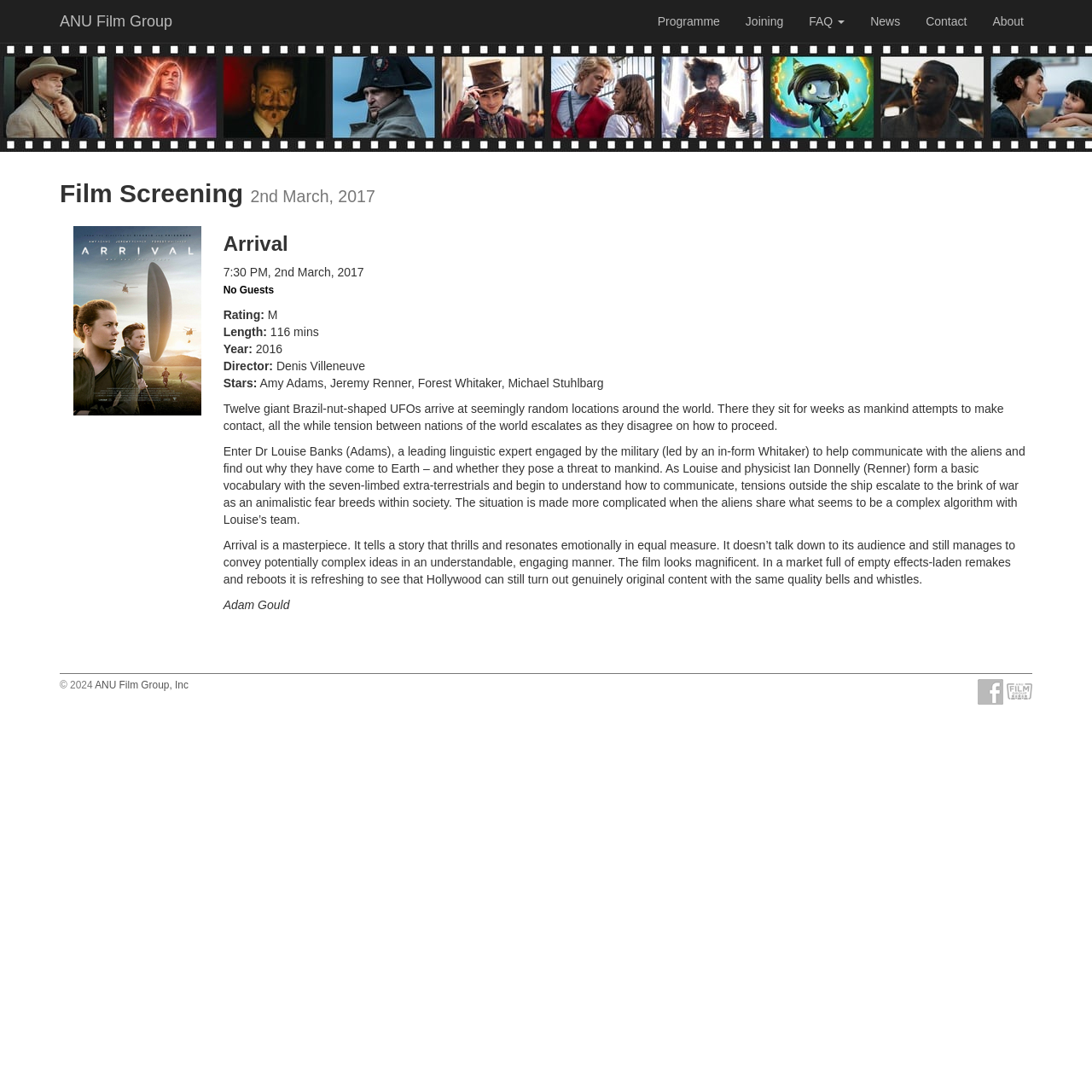Kindly respond to the following question with a single word or a brief phrase: 
What is the time of the film screening?

7:30 PM